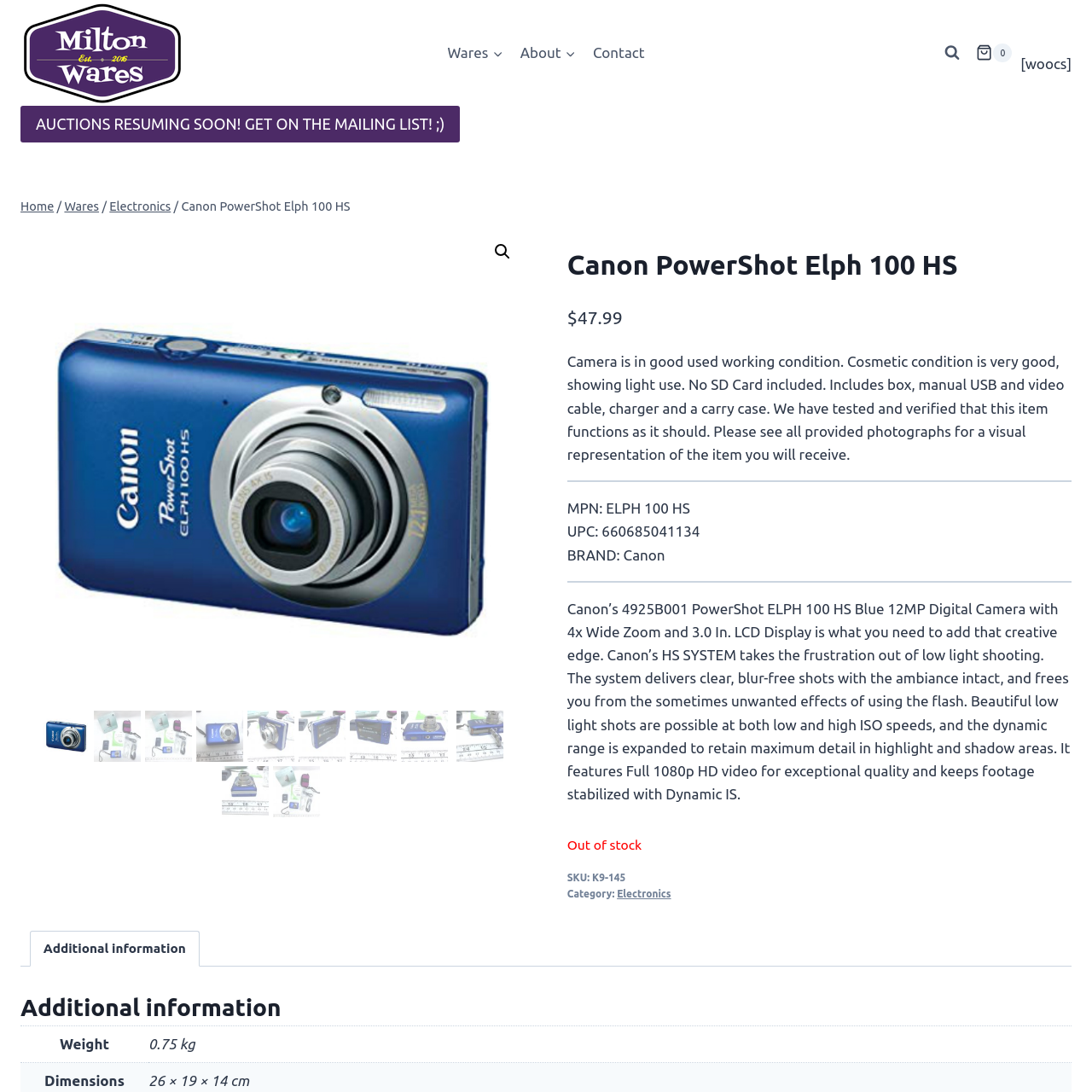Describe extensively the visual content inside the red marked area.

This image features the Canon PowerShot Elph 100 HS camera, showcasing its sleek design and renowned compact size. The camera is highlighted against a neutral background, emphasizing its modern aesthetic and user-friendly features. With a 12MP resolution and a 4x wide zoom lens, this model is ideal for capturing sharp, vibrant images, whether in bright daylight or low-light settings, thanks to Canon's High Sensitivity (HS) system.

The camera is presented as part of a product listing, indicating it's available for purchase or review, with additional descriptions detailing its good used condition. Accessories such as the box, manual, USB and video cable, charger, and a carry case are included, further enhancing its value. As indicated, this specific model is currently out of stock, but it is characterized by its manageable weight of 0.75 kg, suitable for everyday carry. Overall, this image reflects the quality and reliability that Canon products are known for, appealing to both amateur and experienced photographers alike.